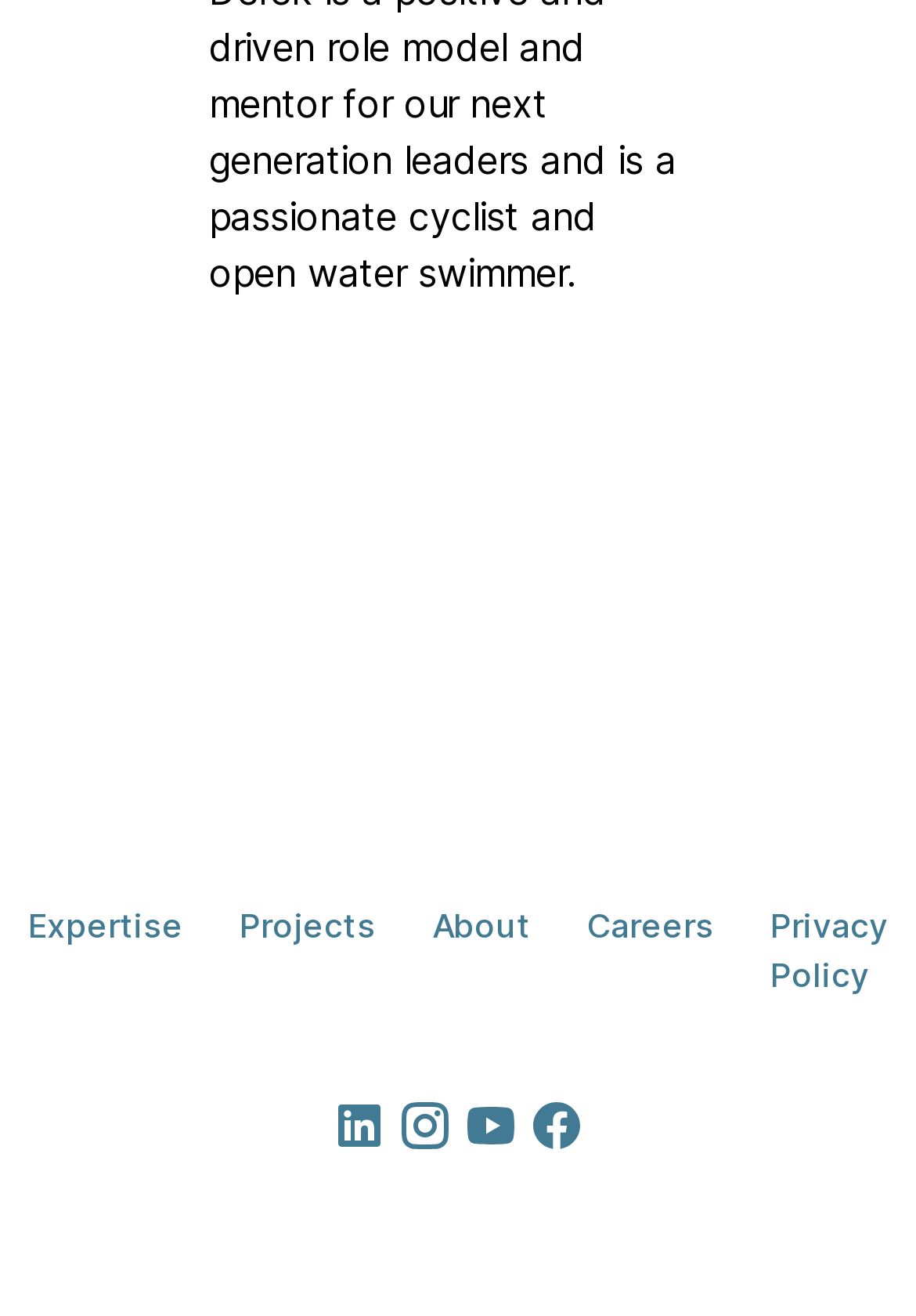Answer the question using only one word or a concise phrase: How many image links are there on the webpage?

4